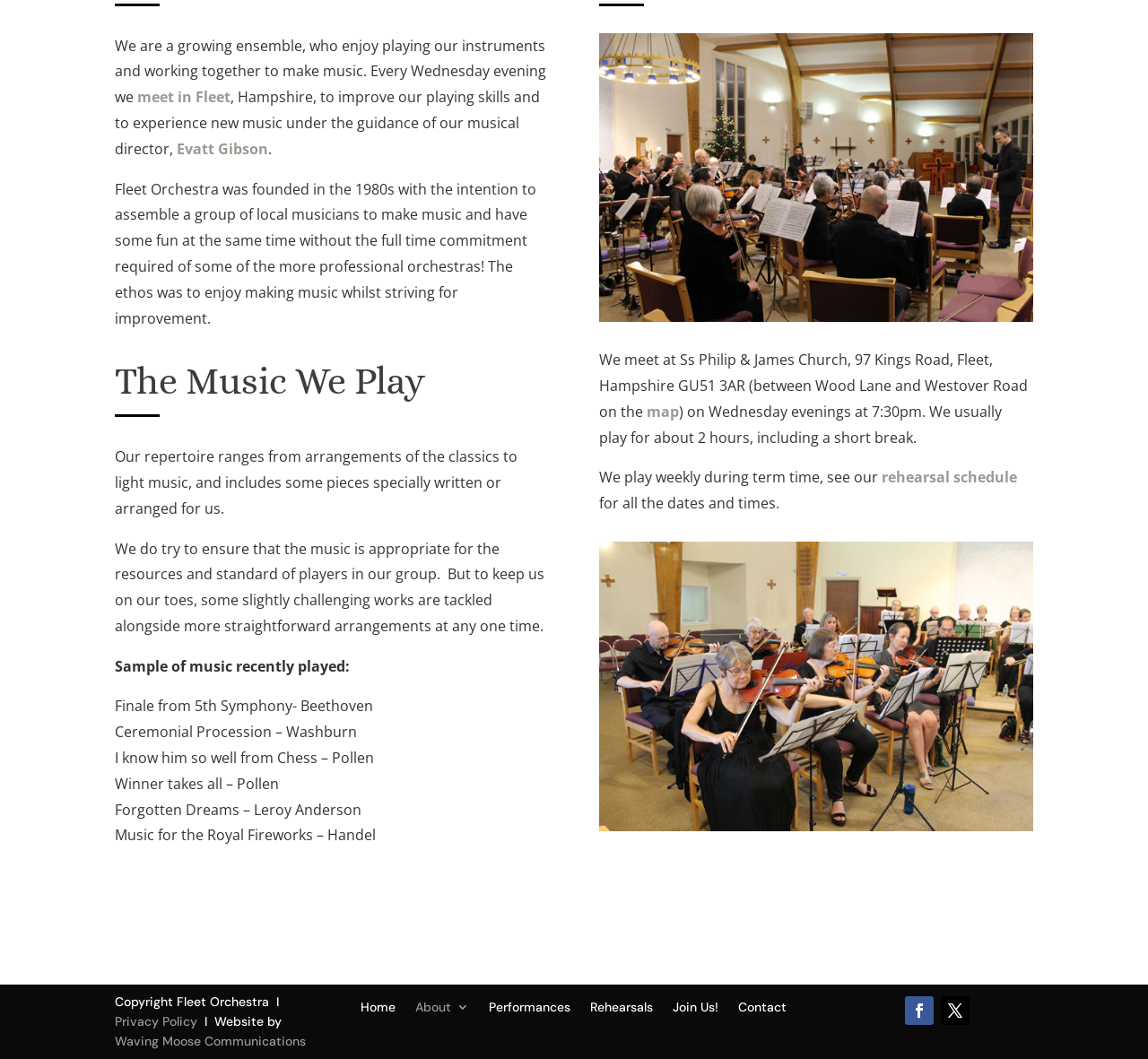Determine the bounding box for the UI element described here: "Privacy Policy".

[0.1, 0.957, 0.172, 0.972]